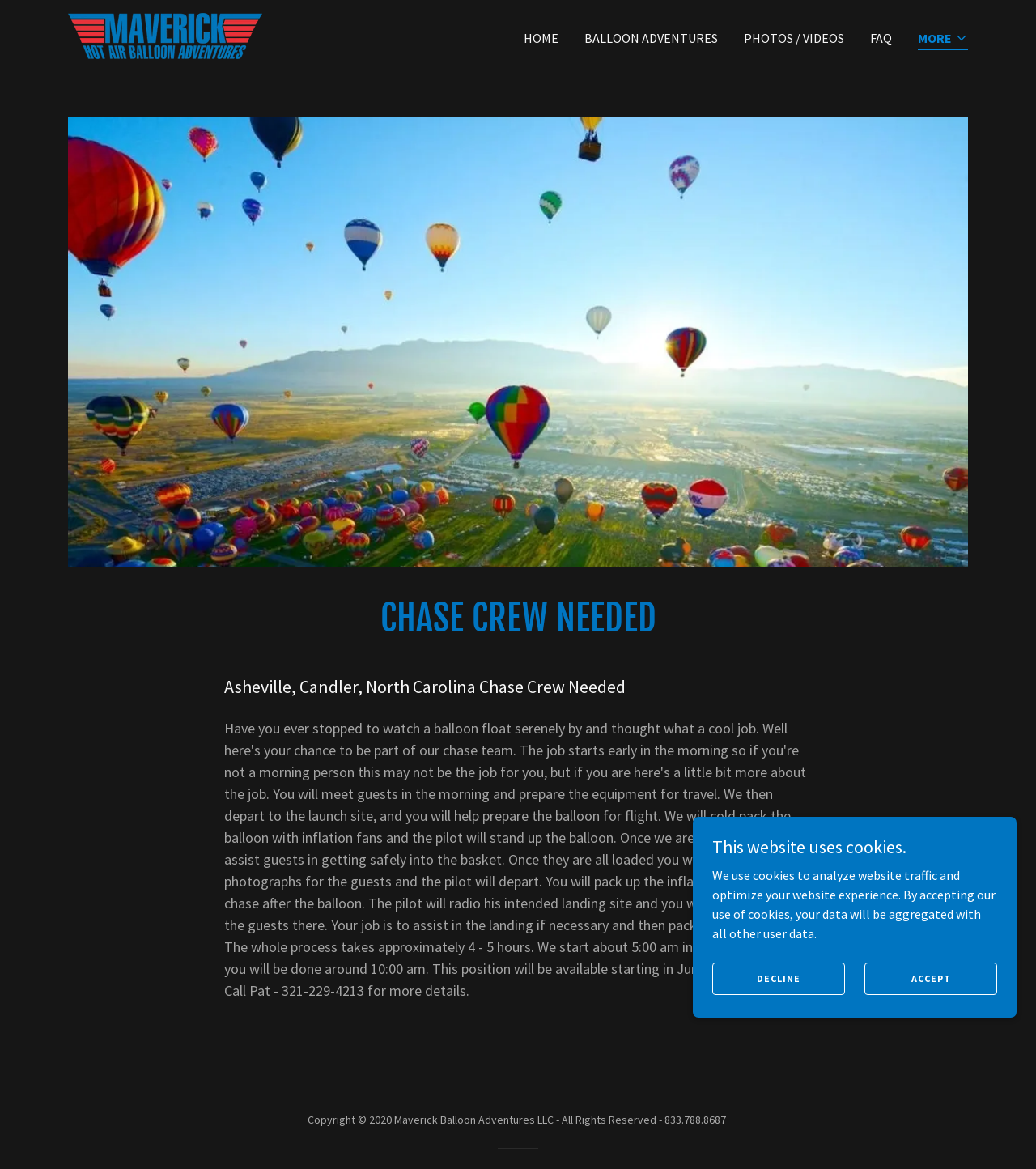Provide a one-word or short-phrase response to the question:
What is the location of the chase crew needed?

Asheville, Candler, North Carolina